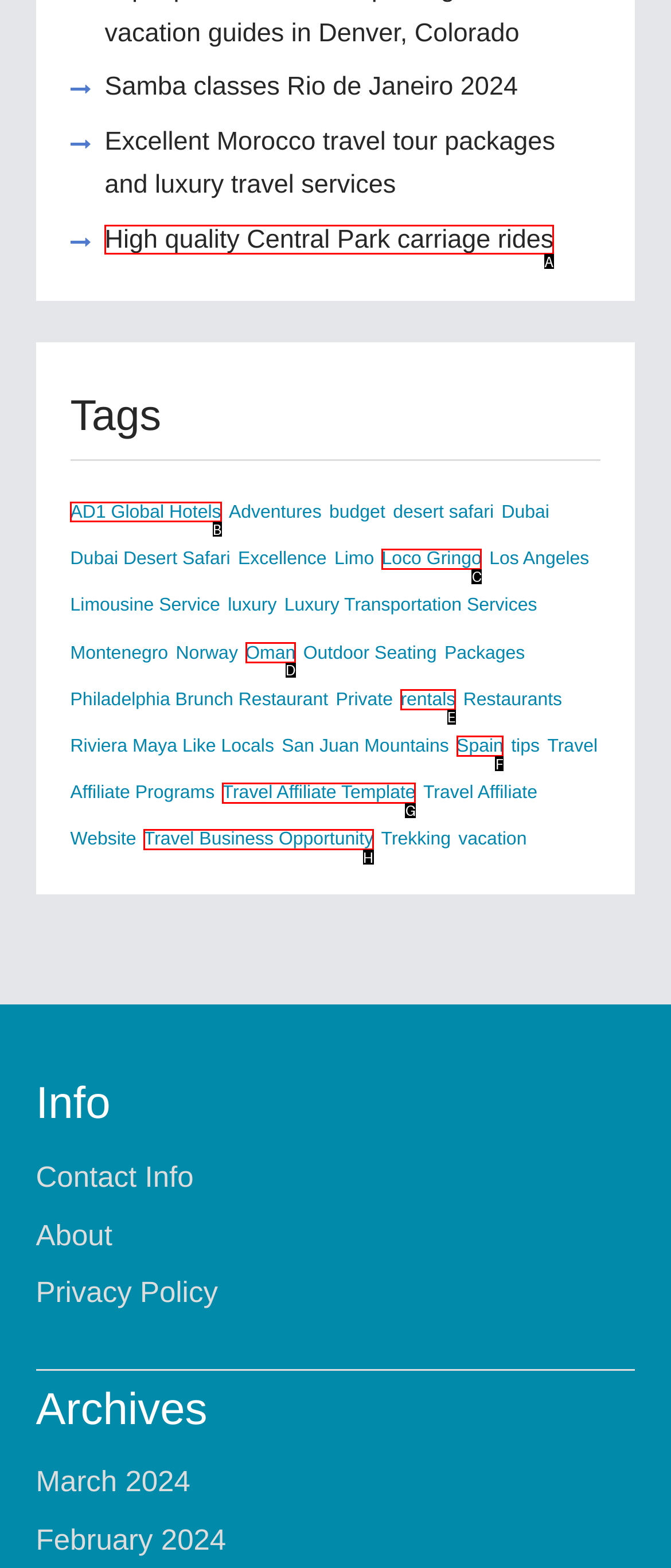Which HTML element should be clicked to fulfill the following task: Read about AD1 Global Hotels?
Reply with the letter of the appropriate option from the choices given.

B